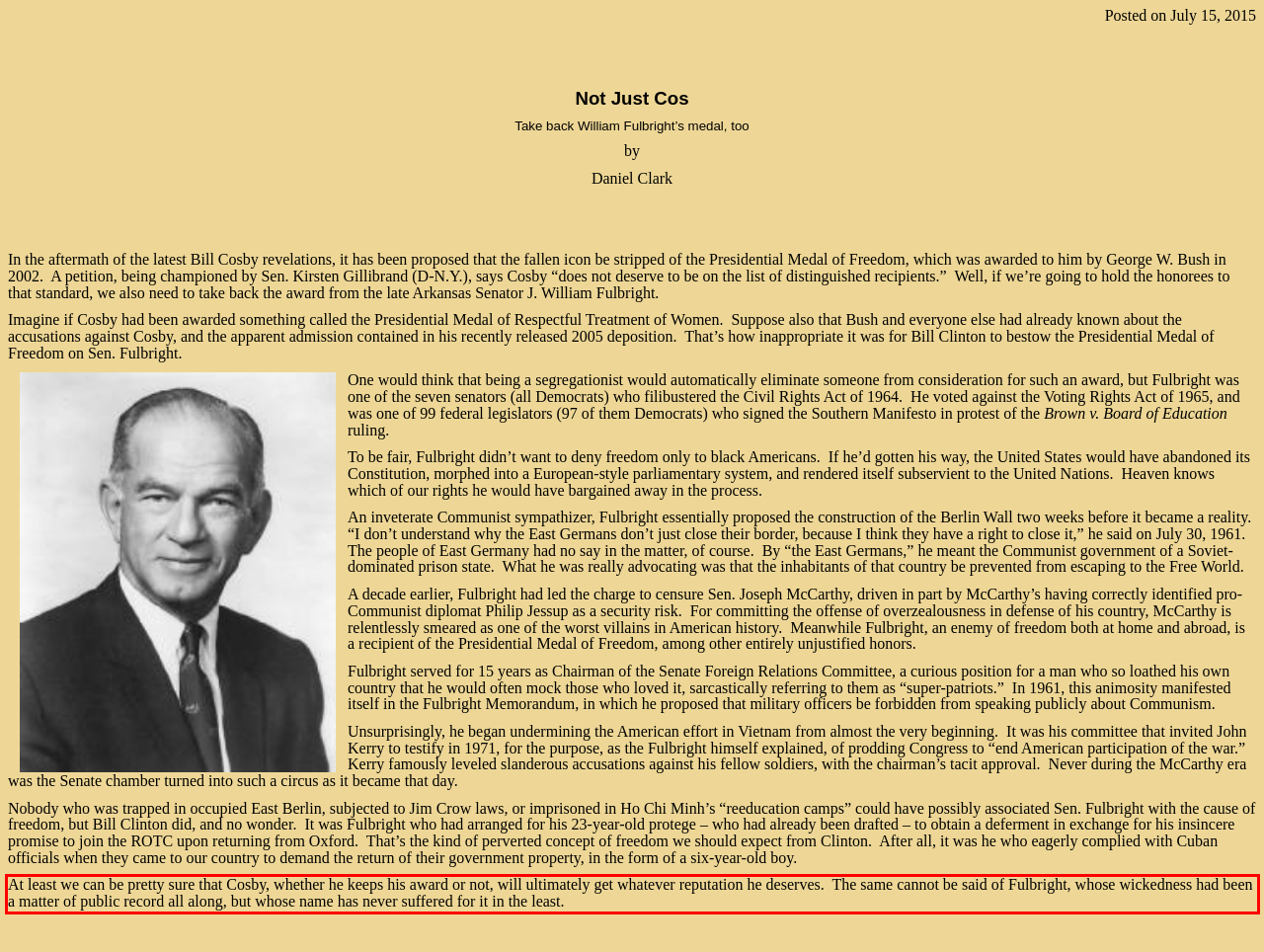Identify the text inside the red bounding box in the provided webpage screenshot and transcribe it.

At least we can be pretty sure that Cosby, whether he keeps his award or not, will ultimately get whatever reputation he deserves. The same cannot be said of Fulbright, whose wickedness had been a matter of public record all along, but whose name has never suffered for it in the least.